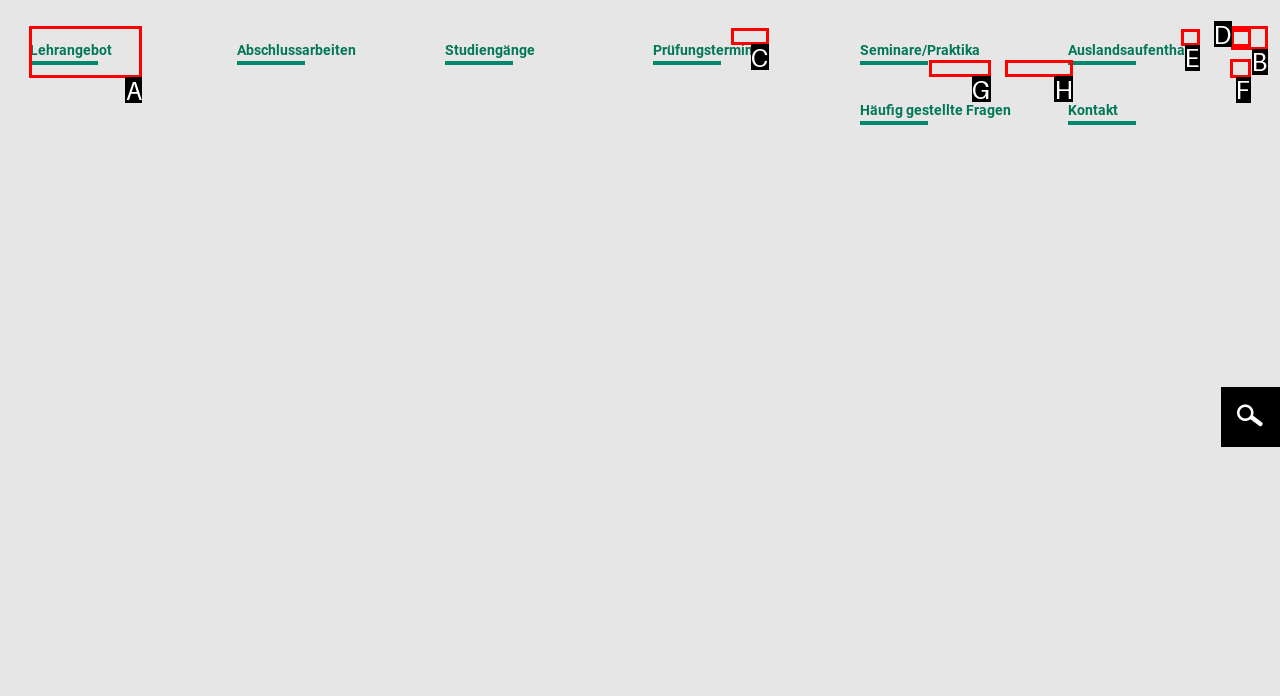Select the appropriate HTML element that needs to be clicked to execute the following task: Switch to English. Respond with the letter of the option.

E